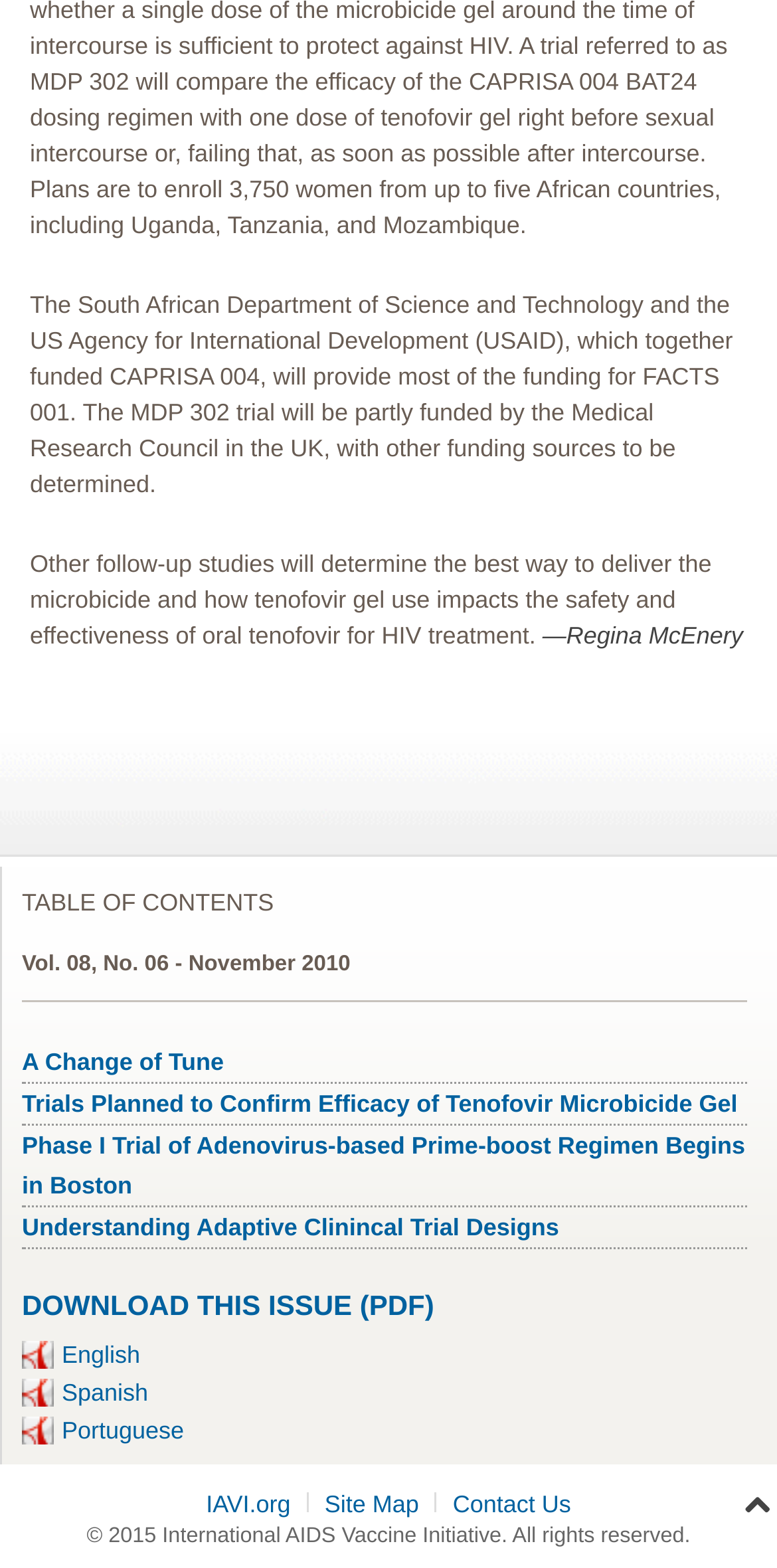Locate the bounding box coordinates of the clickable element to fulfill the following instruction: "Download this issue in PDF". Provide the coordinates as four float numbers between 0 and 1 in the format [left, top, right, bottom].

[0.028, 0.822, 0.962, 0.842]